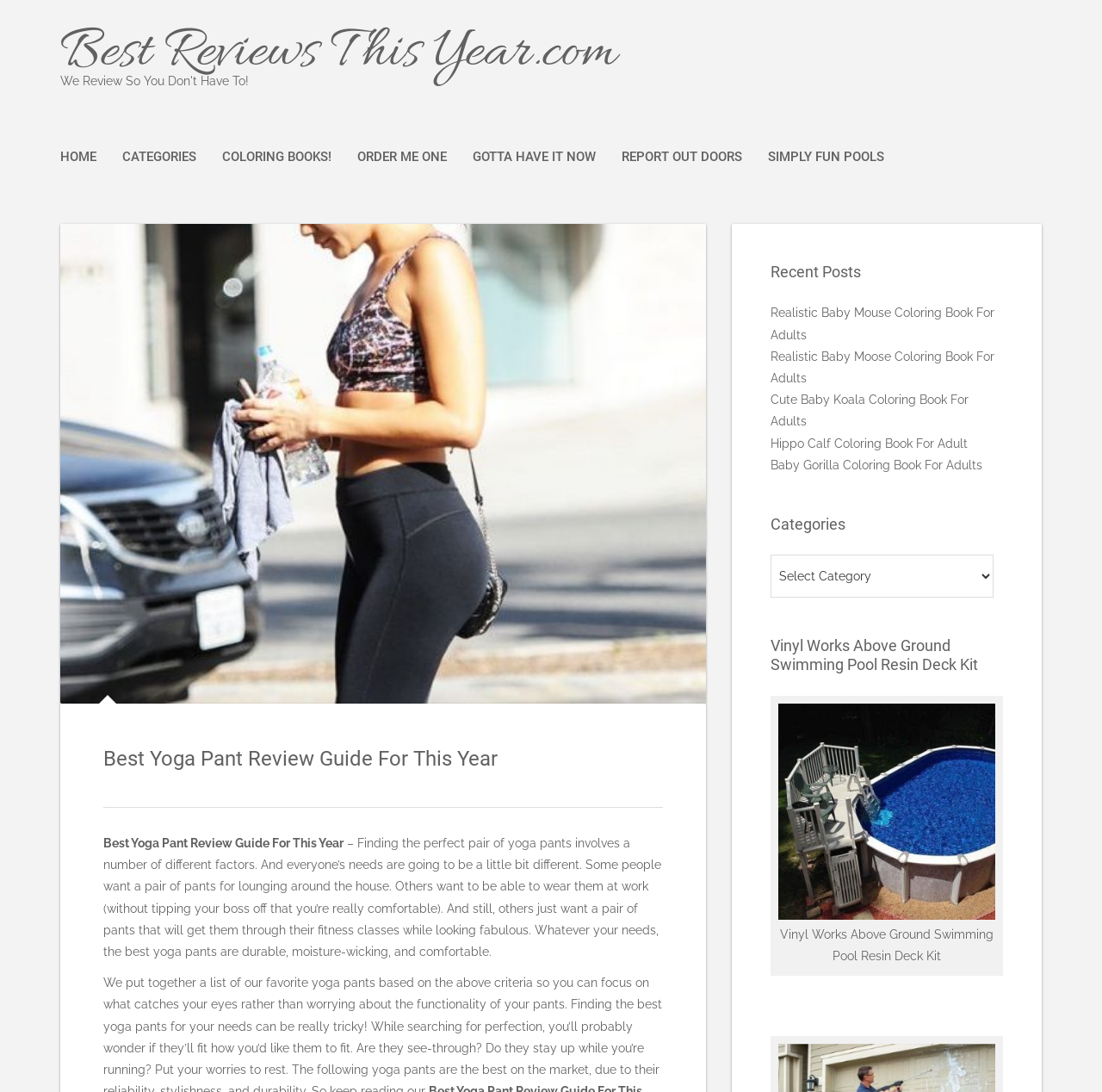Describe all the key features of the webpage in detail.

This webpage is a review guide for the best yoga pants of the year. At the top, there is a navigation menu with links to "HOME", "CATEGORIES", and other specific categories like "COLORING BOOKS!" and "SIMPLY FUN POOLS". Below the navigation menu, there is a large image with the title "Best Yoga Pant Review Guide For 2022-2023".

The main content of the webpage starts with a heading that reads "Best Yoga Pant Review Guide For This Year". Below the heading, there is a paragraph of text that explains the importance of finding the right yoga pants, considering factors such as durability, moisture-wicking, and comfort.

On the right side of the page, there is a section titled "Recent Posts" with links to several coloring book reviews, including "Realistic Baby Mouse Coloring Book For Adults" and "Baby Gorilla Coloring Book For Adults". Below the recent posts section, there is a categories section with a combobox that allows users to select from different categories.

Further down the page, there is a review of a specific product, "Vinyl Works Above Ground Swimming Pool Resin Deck Kit", which includes an image of the product and a link to the review.